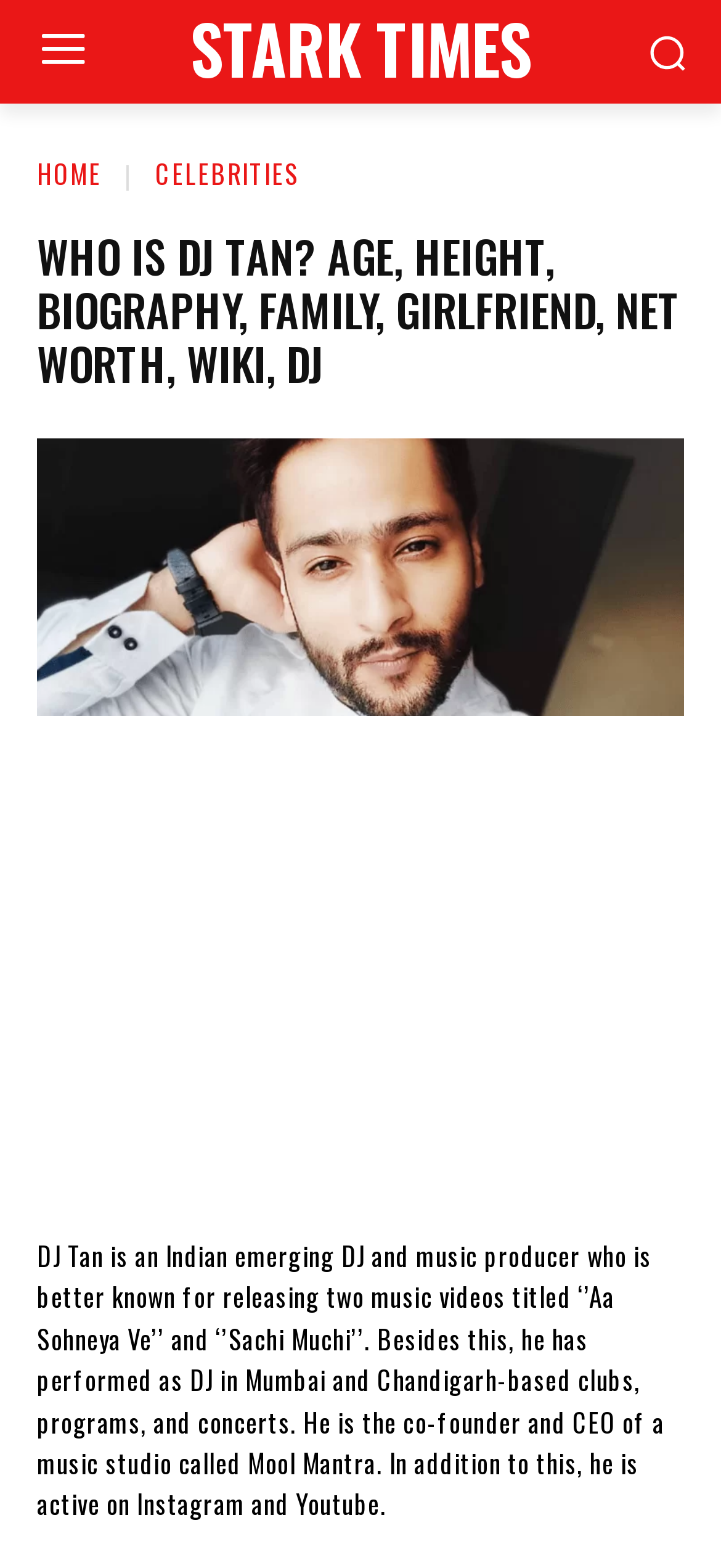Where has DJ Tan performed as a DJ?
Answer the question with detailed information derived from the image.

The webpage mentions that DJ Tan has performed as a DJ in Mumbai and Chandigarh-based clubs, programs, and concerts, which indicates that these are the locations where he has performed.